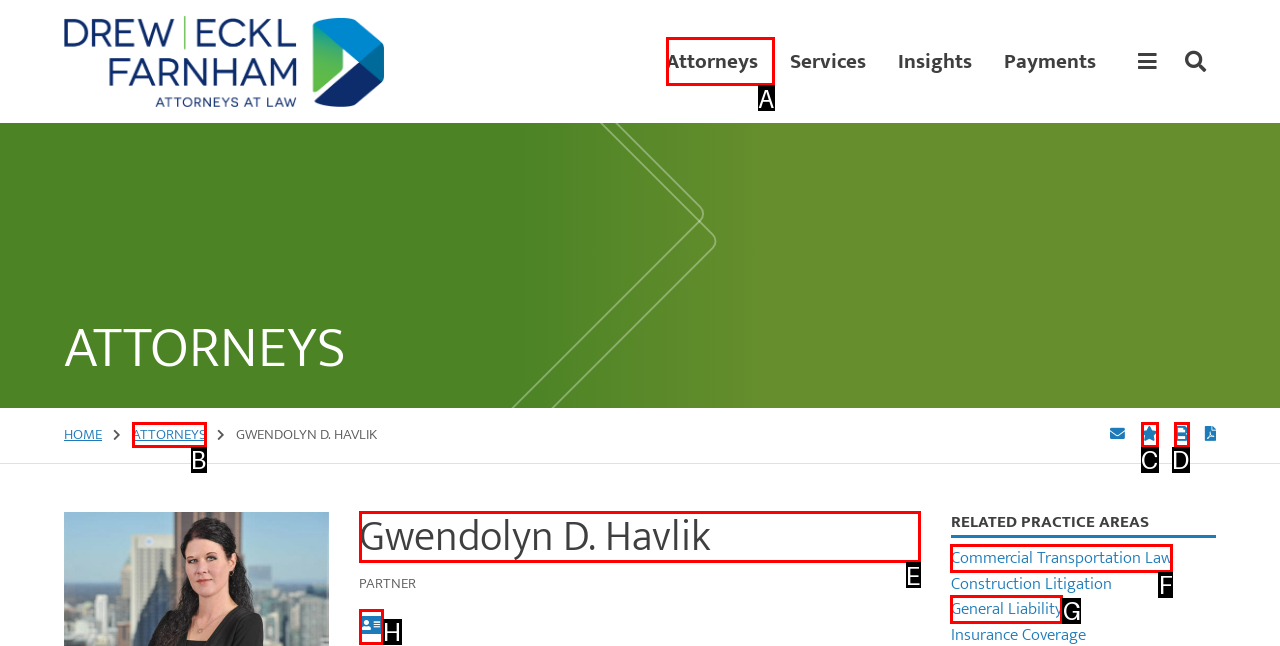Point out which HTML element you should click to fulfill the task: View Gwendolyn D. Havlik's profile.
Provide the option's letter from the given choices.

E